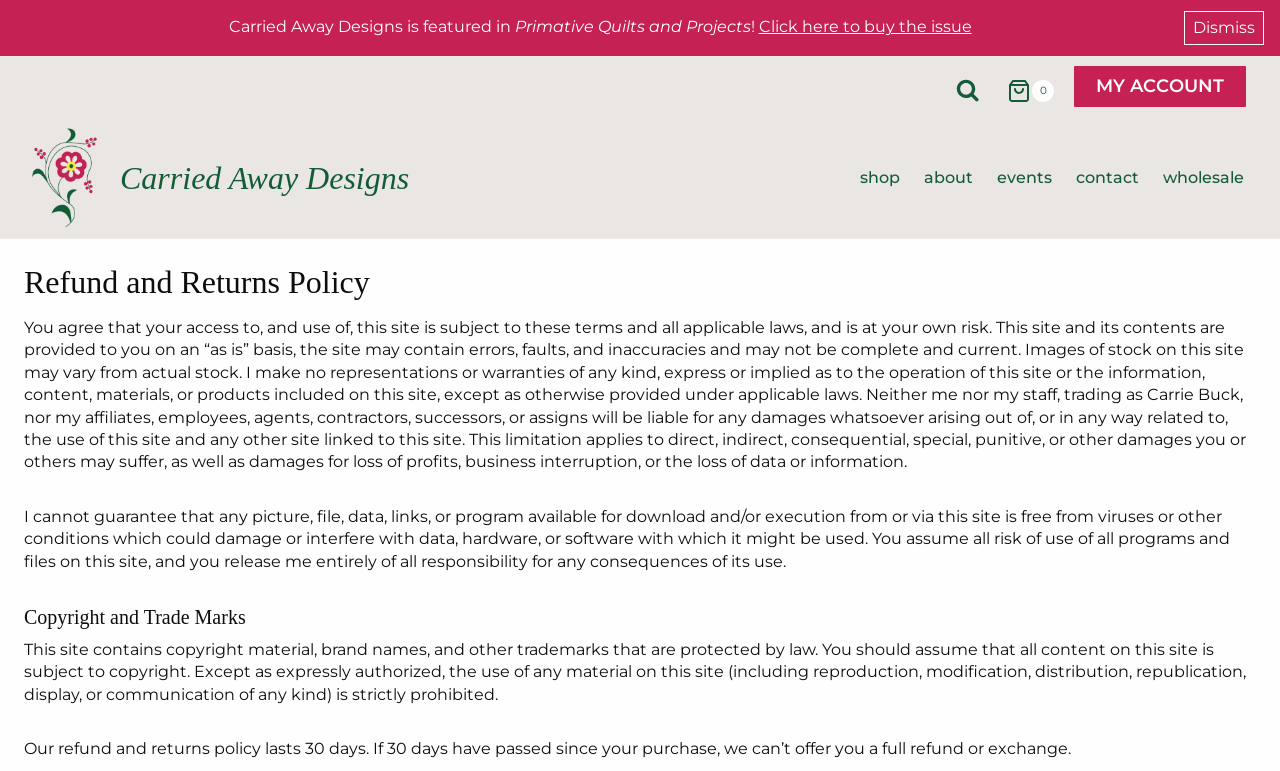Provide the bounding box coordinates of the UI element that matches the description: "shop".

[0.662, 0.195, 0.712, 0.266]